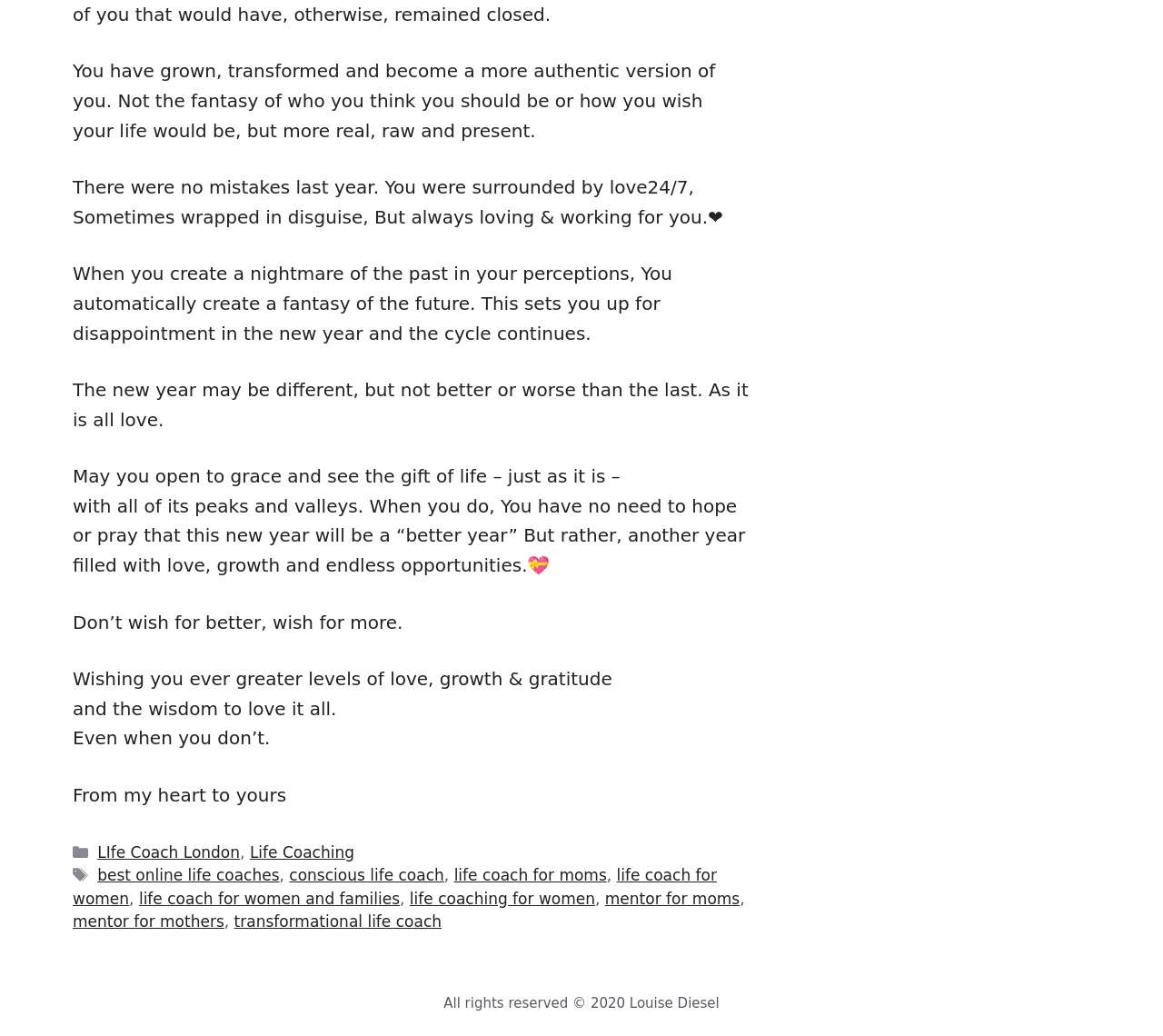Bounding box coordinates are specified in the format (top-left x, top-left y, bottom-right x, bottom-right y). All values are floating point numbers bounded between 0 and 1. Please provide the bounding box coordinate of the region this sentence describes: Life Coaching

[0.215, 0.814, 0.305, 0.831]